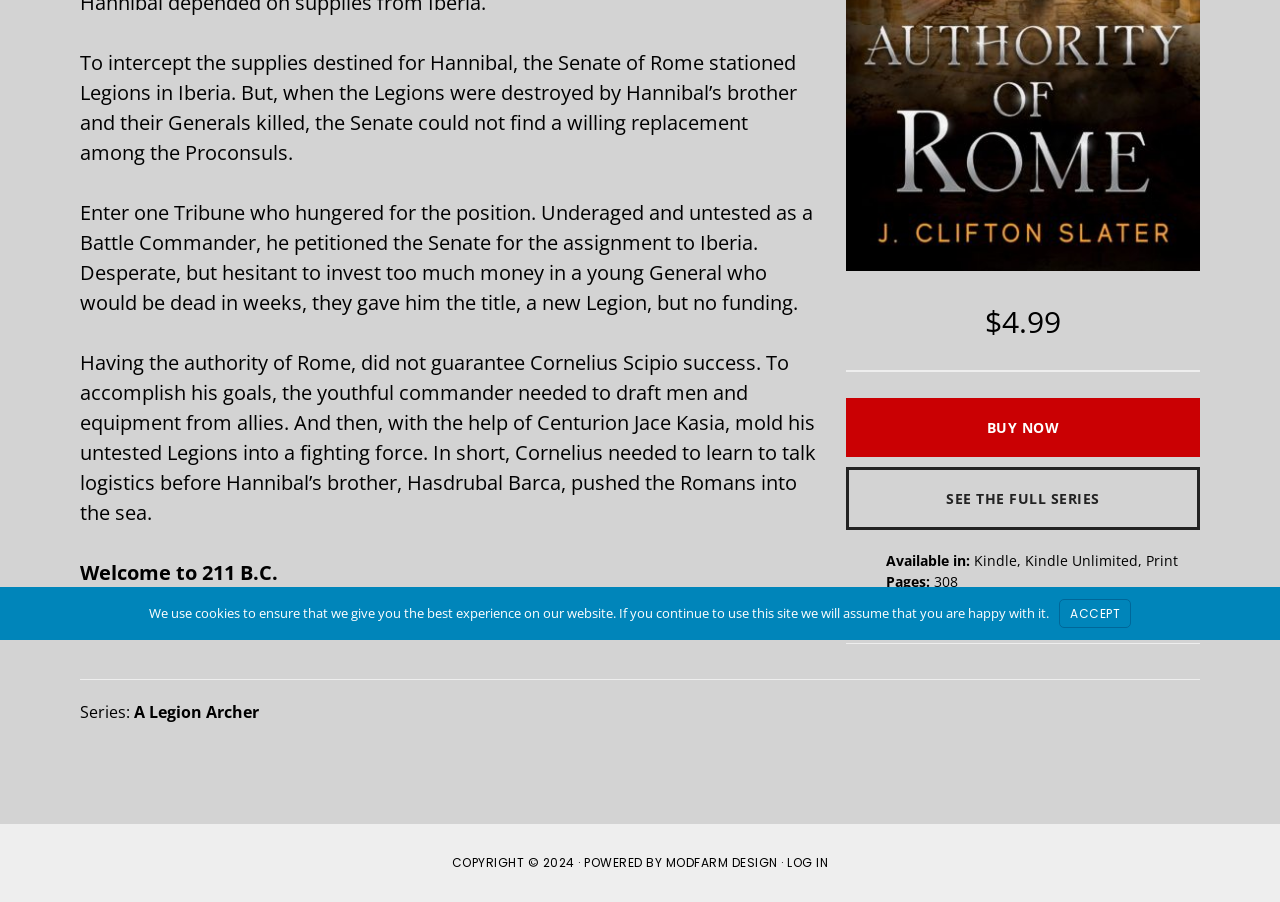Identify the bounding box for the described UI element. Provide the coordinates in (top-left x, top-left y, bottom-right x, bottom-right y) format with values ranging from 0 to 1: A Legion Archer

[0.105, 0.777, 0.202, 0.801]